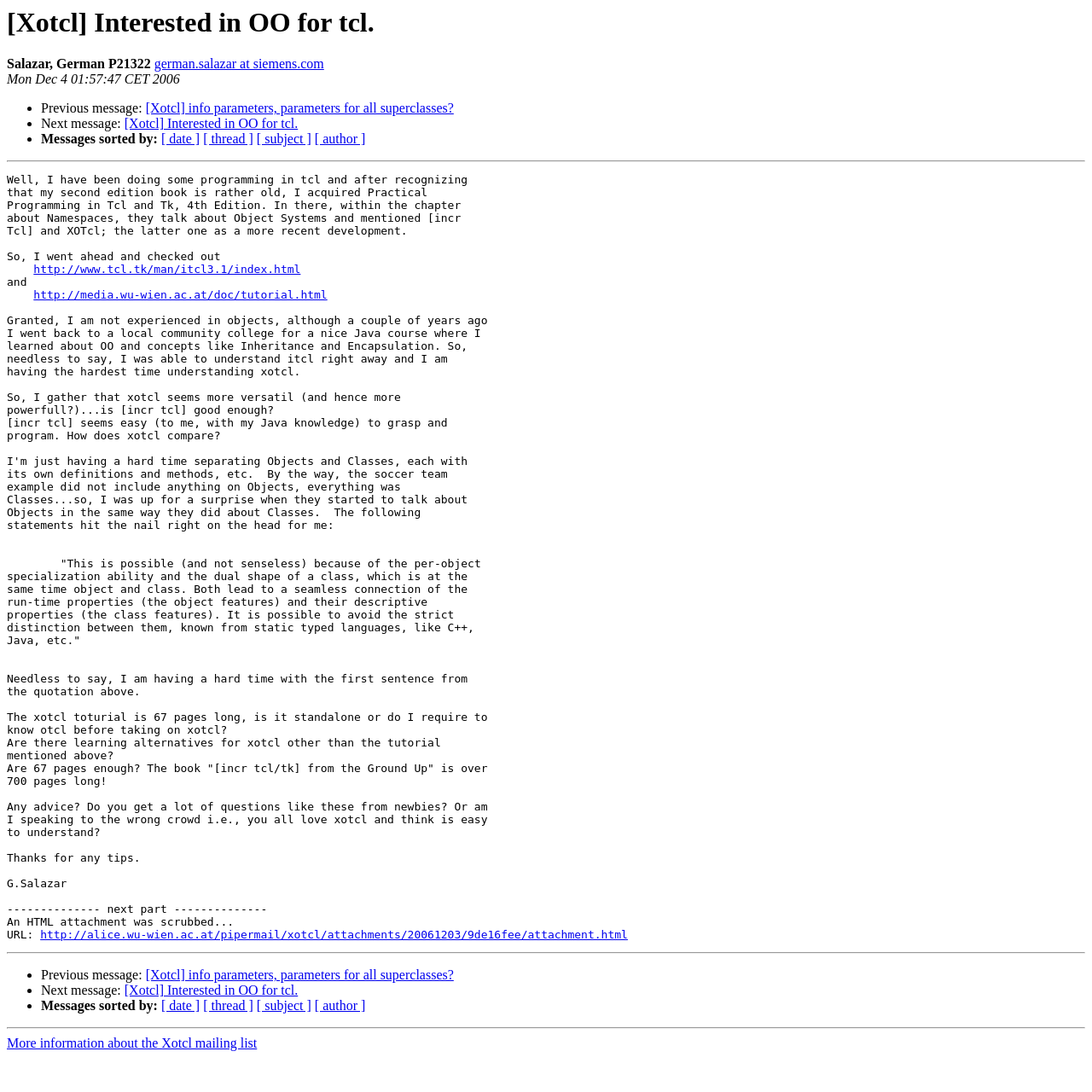Identify and provide the title of the webpage.

[Xotcl] Interested in OO for tcl.